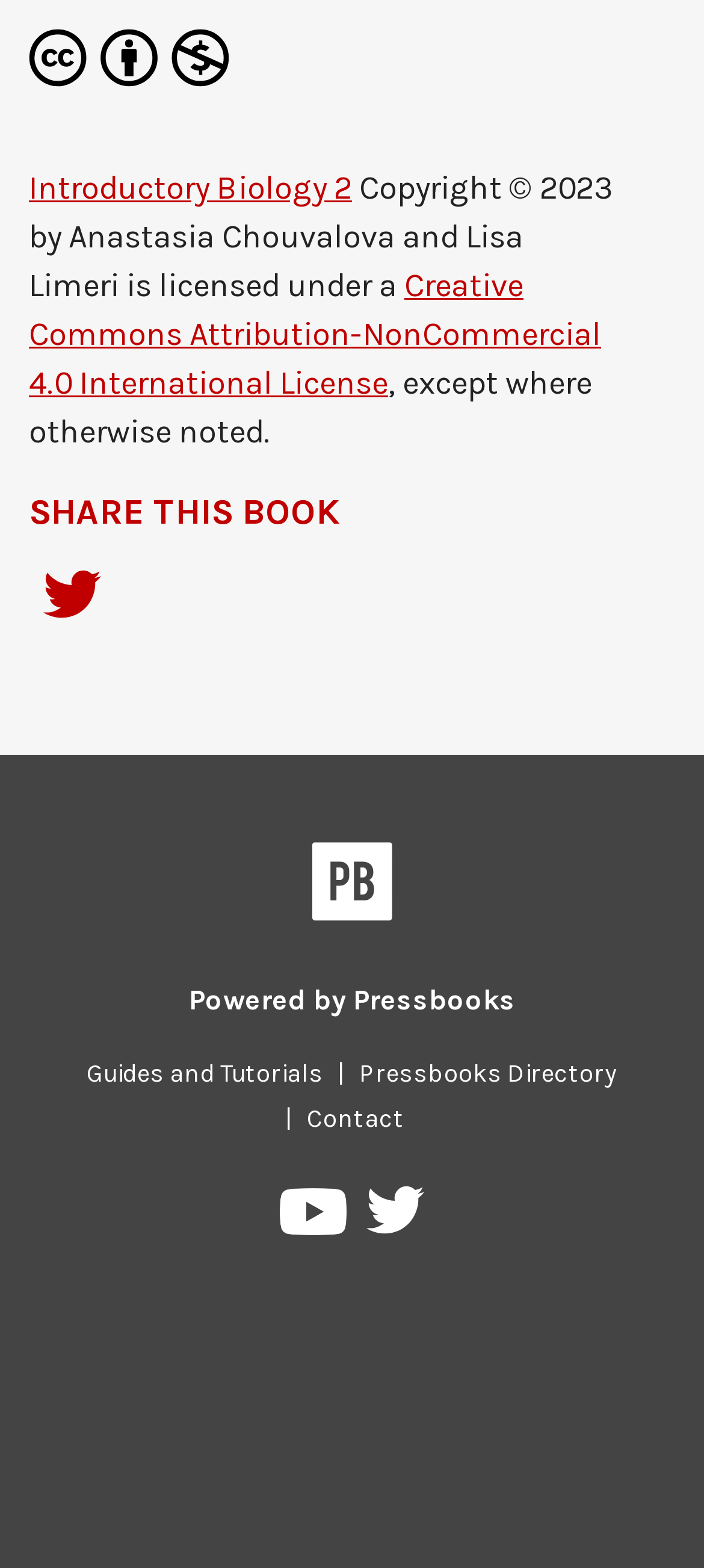What social media platform is the book shareable on?
Answer the question with a thorough and detailed explanation.

I found the answer by looking at the link with the text 'Share on Twitter' which is located under the 'SHARE THIS BOOK' heading.